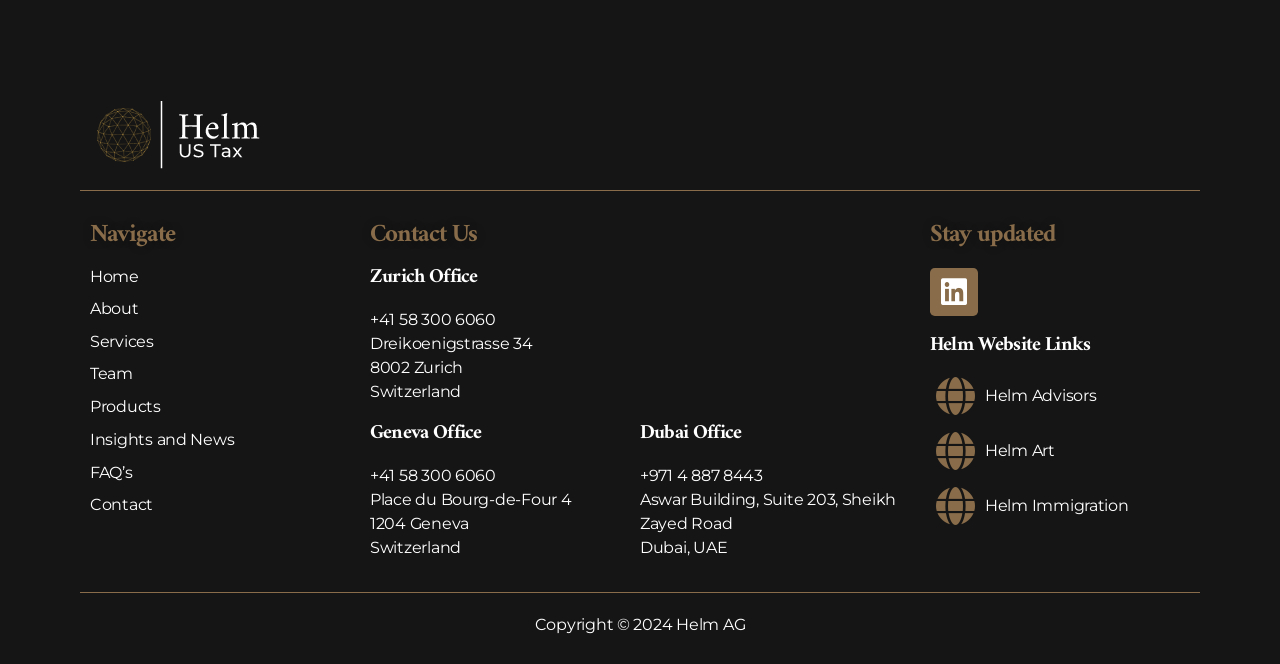Determine the bounding box coordinates for the area that needs to be clicked to fulfill this task: "Add to cart". The coordinates must be given as four float numbers between 0 and 1, i.e., [left, top, right, bottom].

None